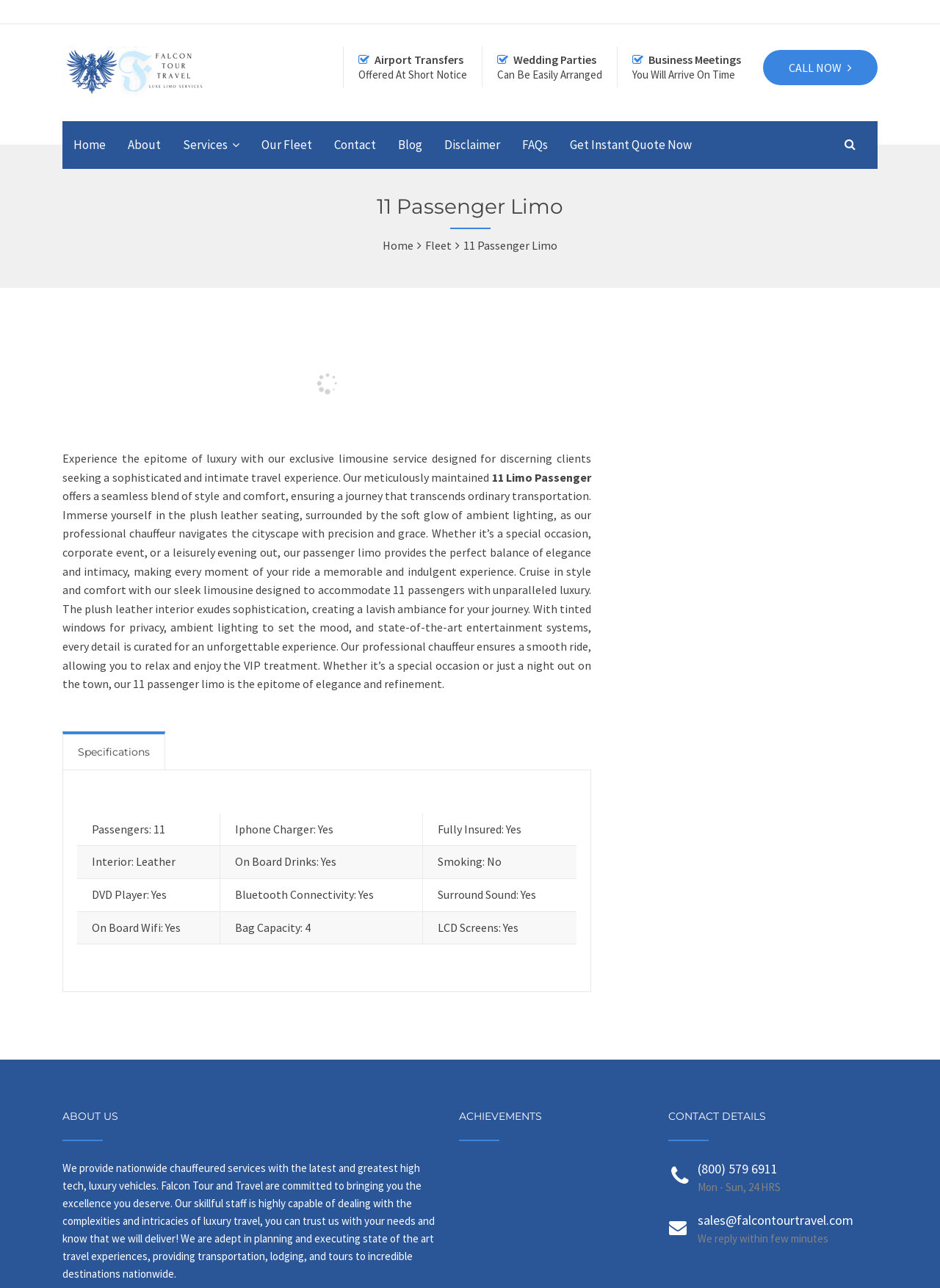Please answer the following question as detailed as possible based on the image: 
What is the maximum number of passengers for the limo?

I found the answer by looking at the heading '11 Passenger Limo' and the text '11 Limo Passenger' which suggests that the limo can accommodate 11 passengers. Additionally, the table with specifications also mentions 'Passengers: 11' which confirms the answer.